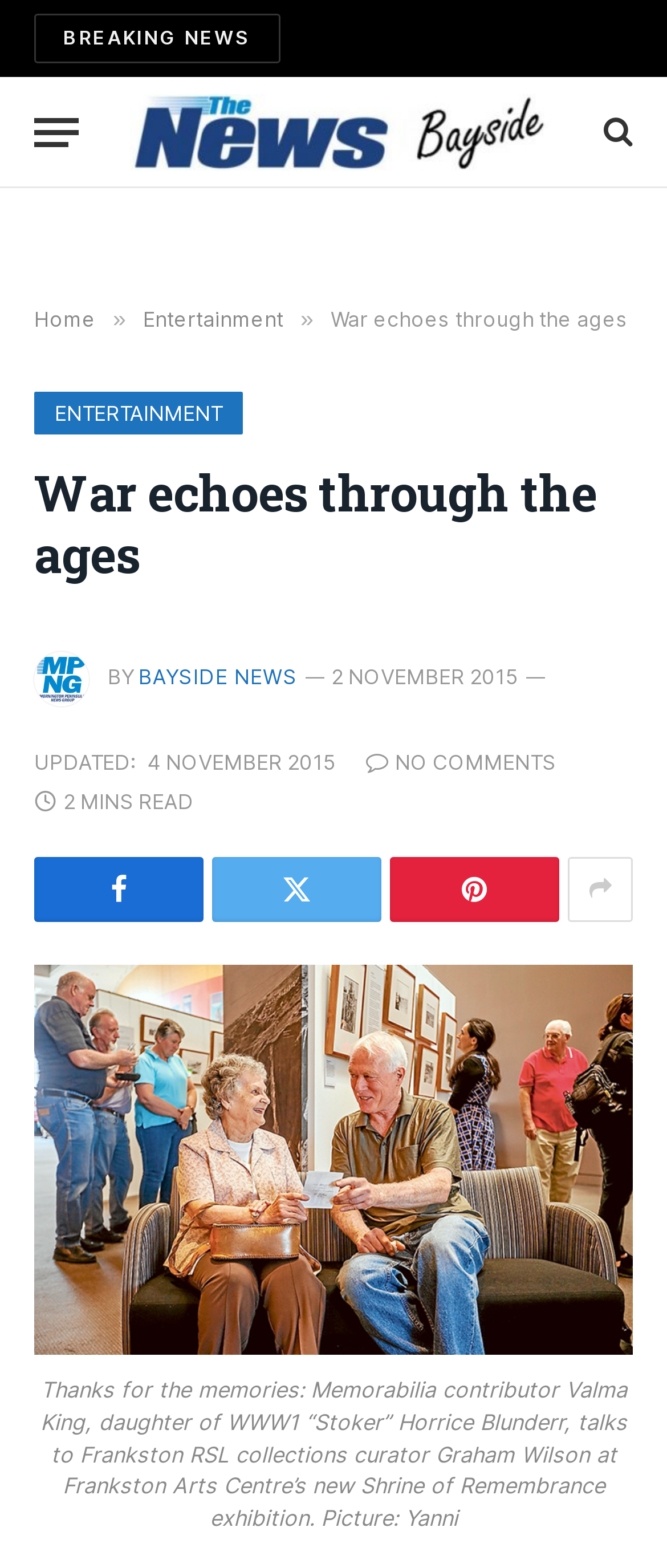Can you find and provide the main heading text of this webpage?

War echoes through the ages